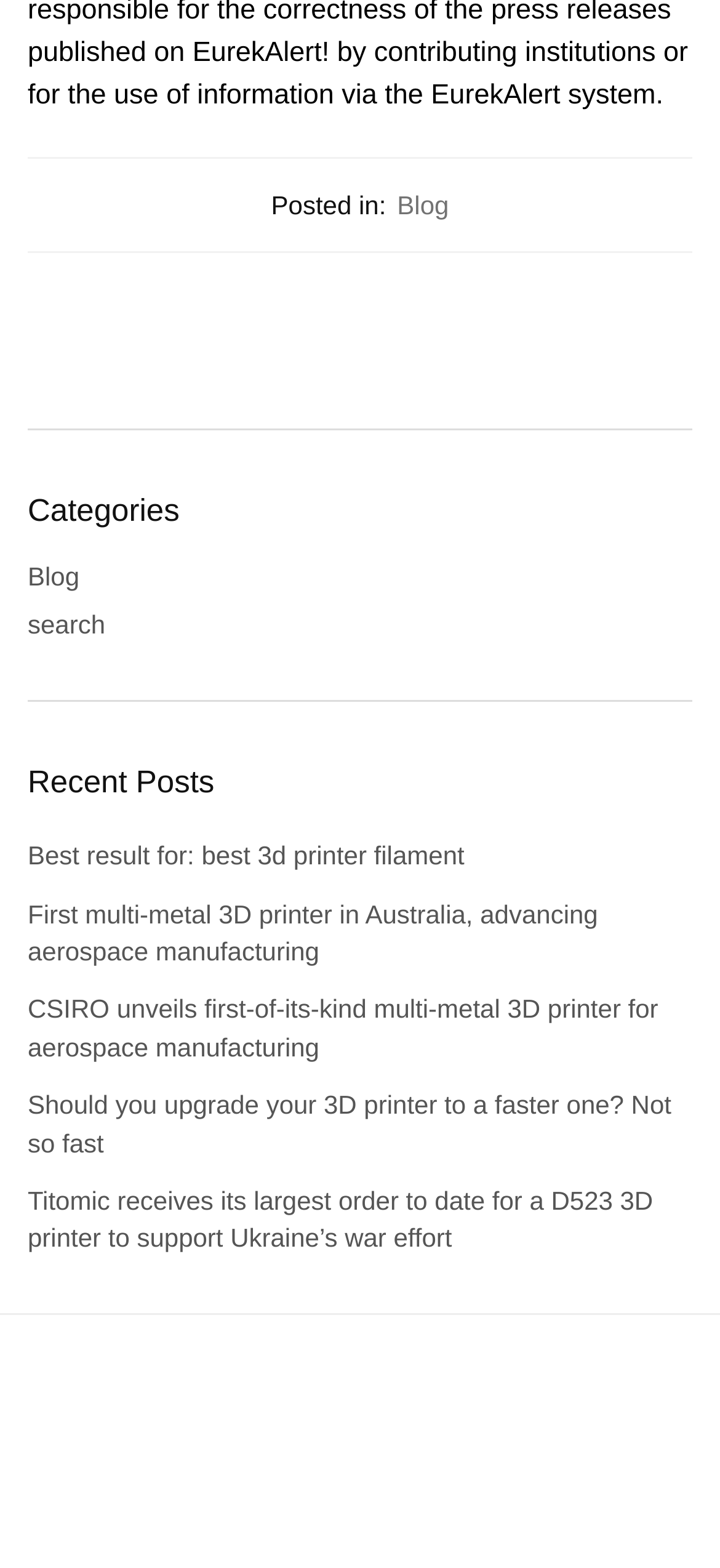Find the bounding box coordinates for the element that must be clicked to complete the instruction: "Click on 'Blog'". The coordinates should be four float numbers between 0 and 1, indicated as [left, top, right, bottom].

[0.552, 0.121, 0.623, 0.14]